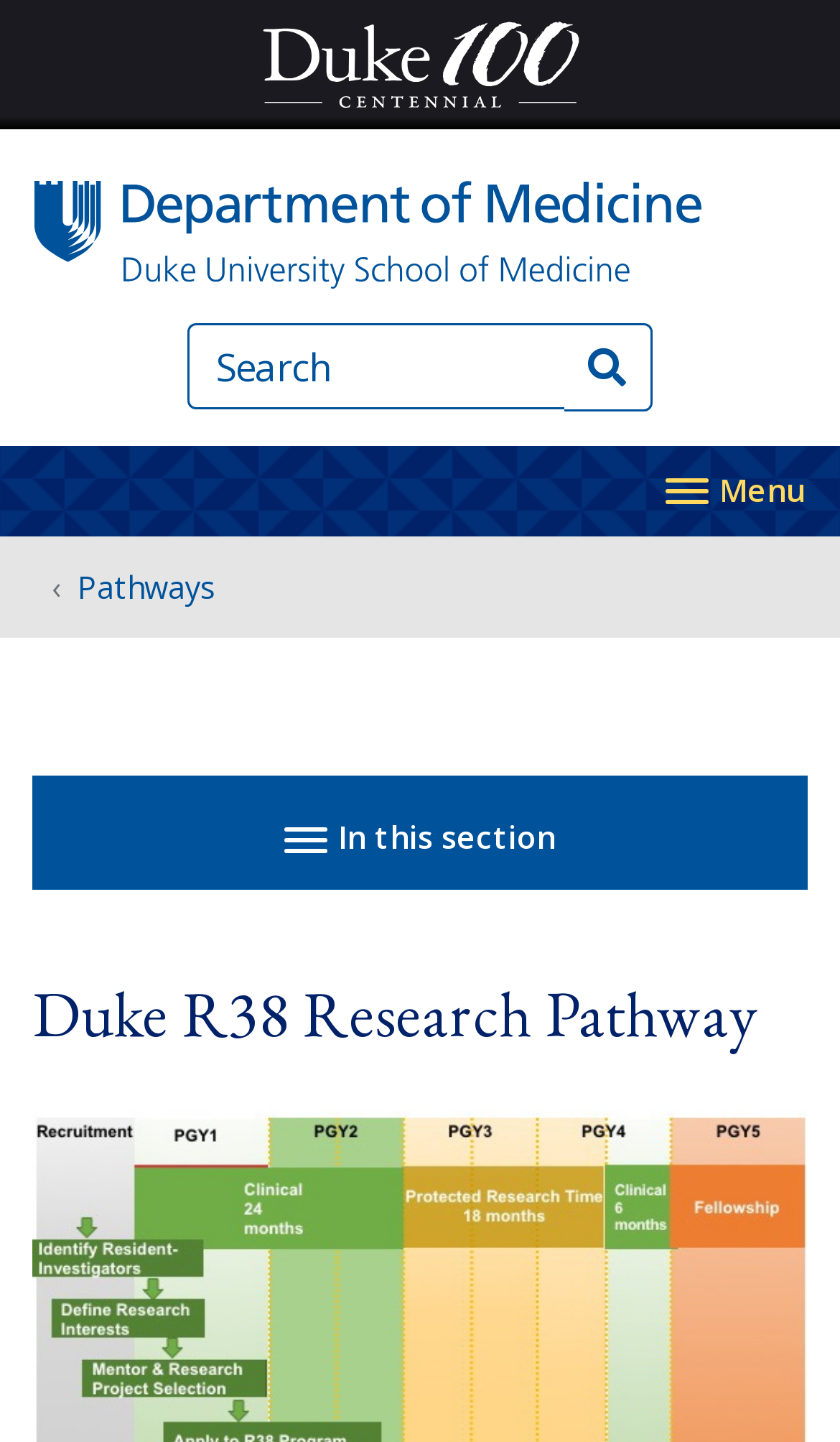Craft a detailed narrative of the webpage's structure and content.

The webpage is about the Duke R38 Research Pathway offered by the Department of Medicine, starting in 2018, for residents committed to a career as a physician investigator.

At the top left corner, there is a Duke 100 Centennial logo, which is an image linked to the Duke website. Next to it, there is a site header banner that spans the entire width of the page. Within the banner, there is a "Skip to main content" link, followed by a "Home" link with an accompanying image. A search bar with a "Search" button is located on the right side of the banner.

Below the banner, there is a main navigation section that takes up the full width of the page. It contains a toggle navigation button that expands or collapses the menu. The menu has a "Menu" label.

Underneath the main navigation section, there is a breadcrumb navigation section that displays the pathway of the current page. It has a "Pathways" link.

The main content of the page is headed by a large heading that reads "Duke R38 Research Pathway". This heading is centered on the page.

On the right side of the page, there is a sidebar navigation section that takes up about a quarter of the page's width. It has a toggle navigation button that expands or collapses the sidebar menu. The sidebar menu has a heading and an "In this section" label.